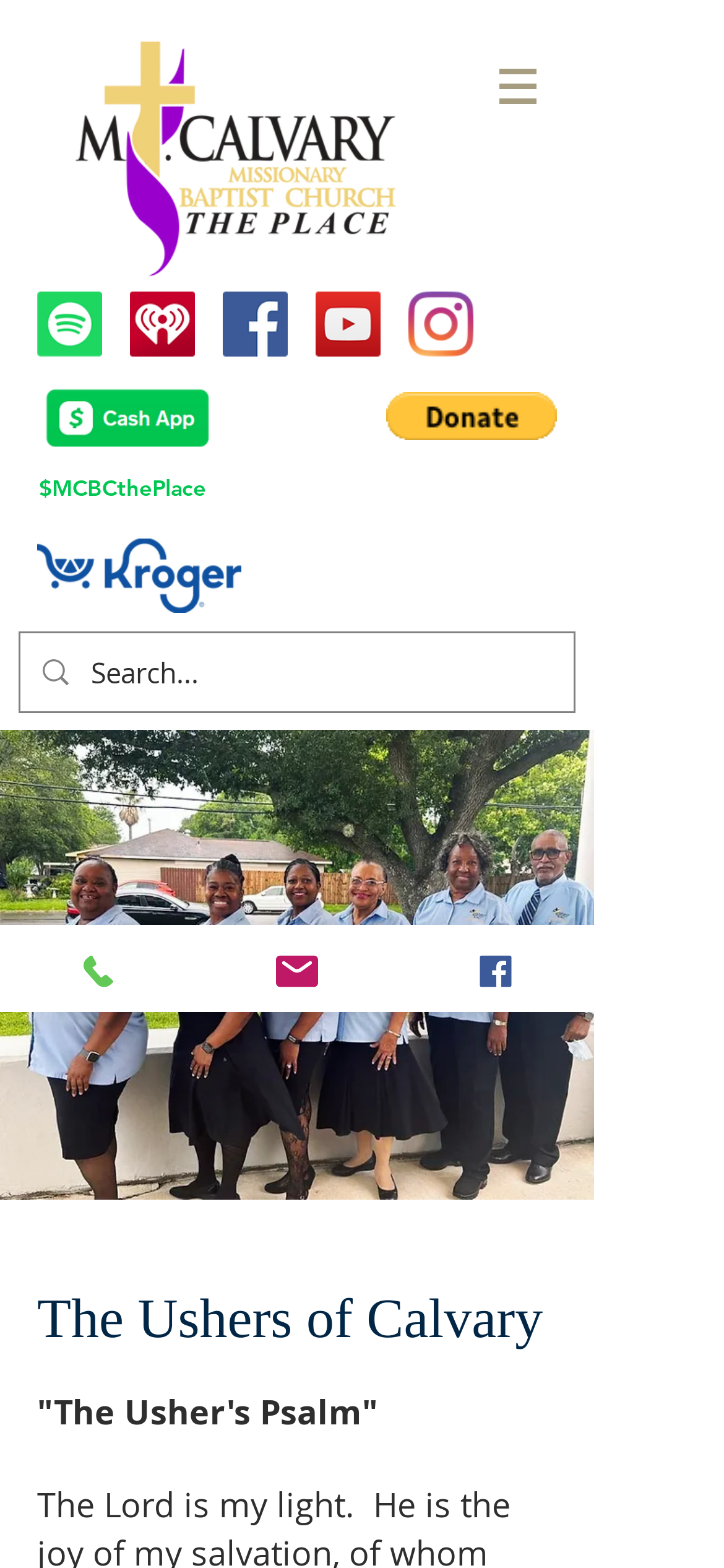What is the text above the search bar?
Please answer using one word or phrase, based on the screenshot.

$MCBCthePlace